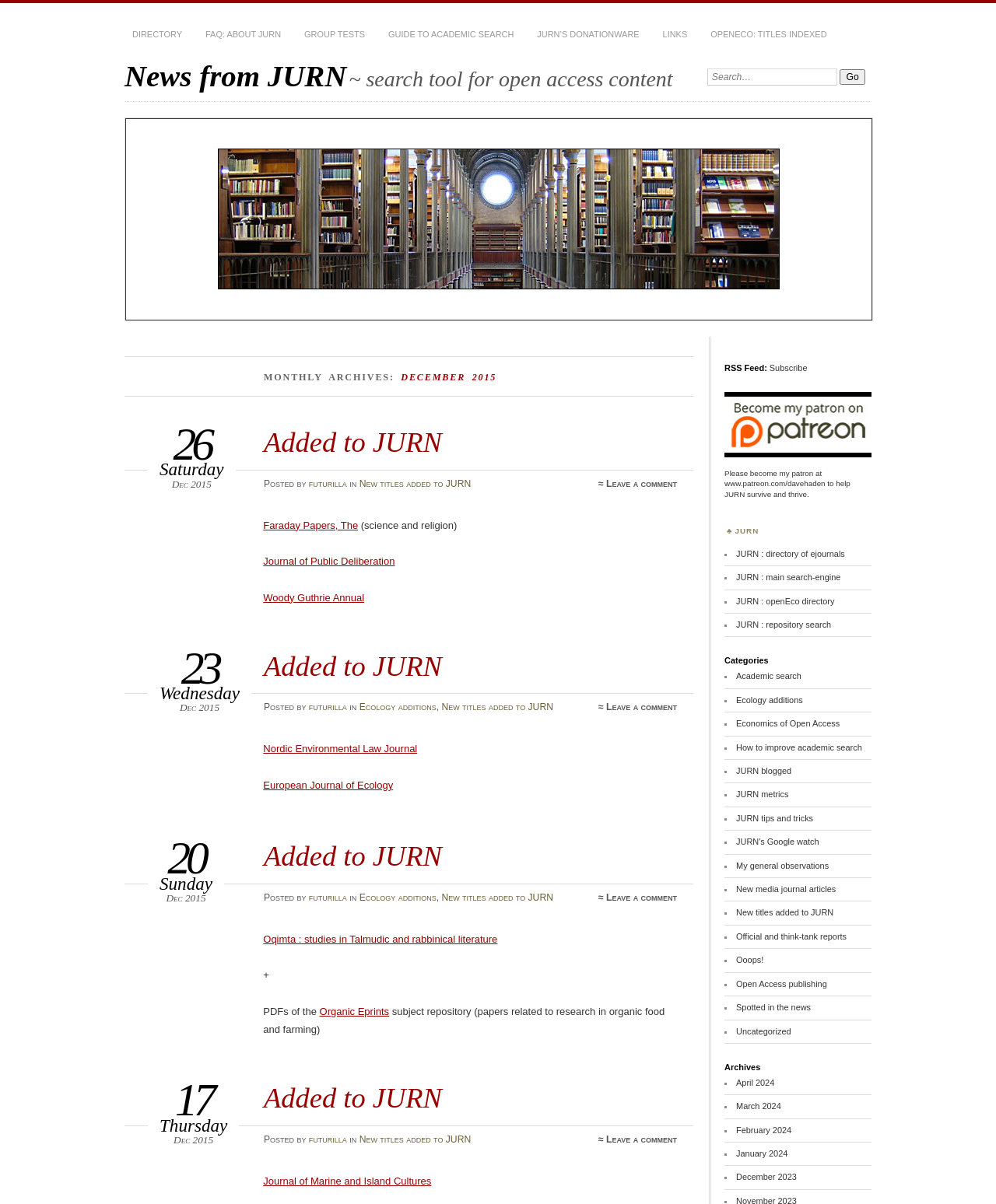Please find the bounding box coordinates of the element that you should click to achieve the following instruction: "Go to the directory". The coordinates should be presented as four float numbers between 0 and 1: [left, top, right, bottom].

[0.125, 0.022, 0.191, 0.036]